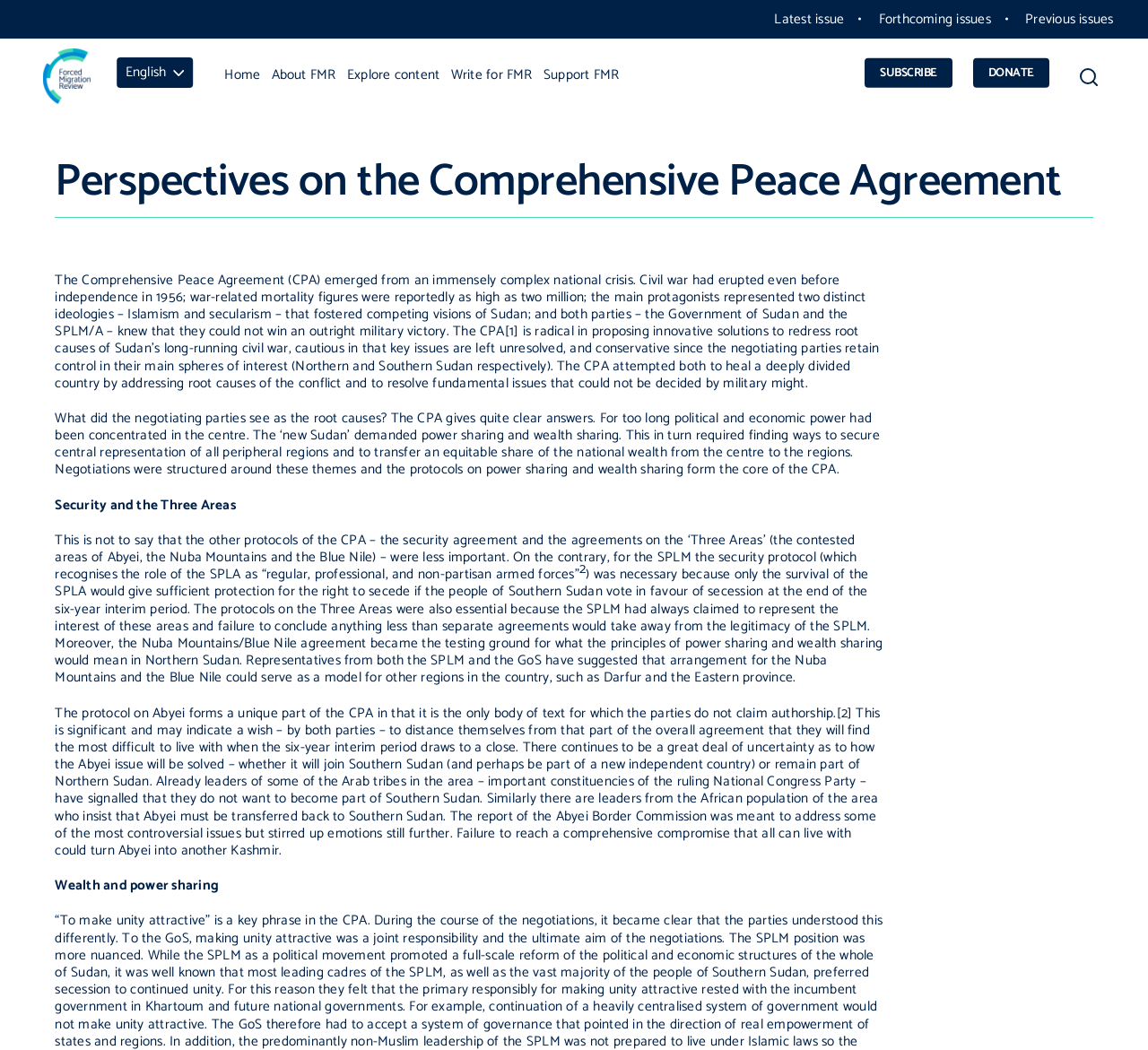Please give a succinct answer using a single word or phrase:
What is the status of the Abyei issue?

Uncertain